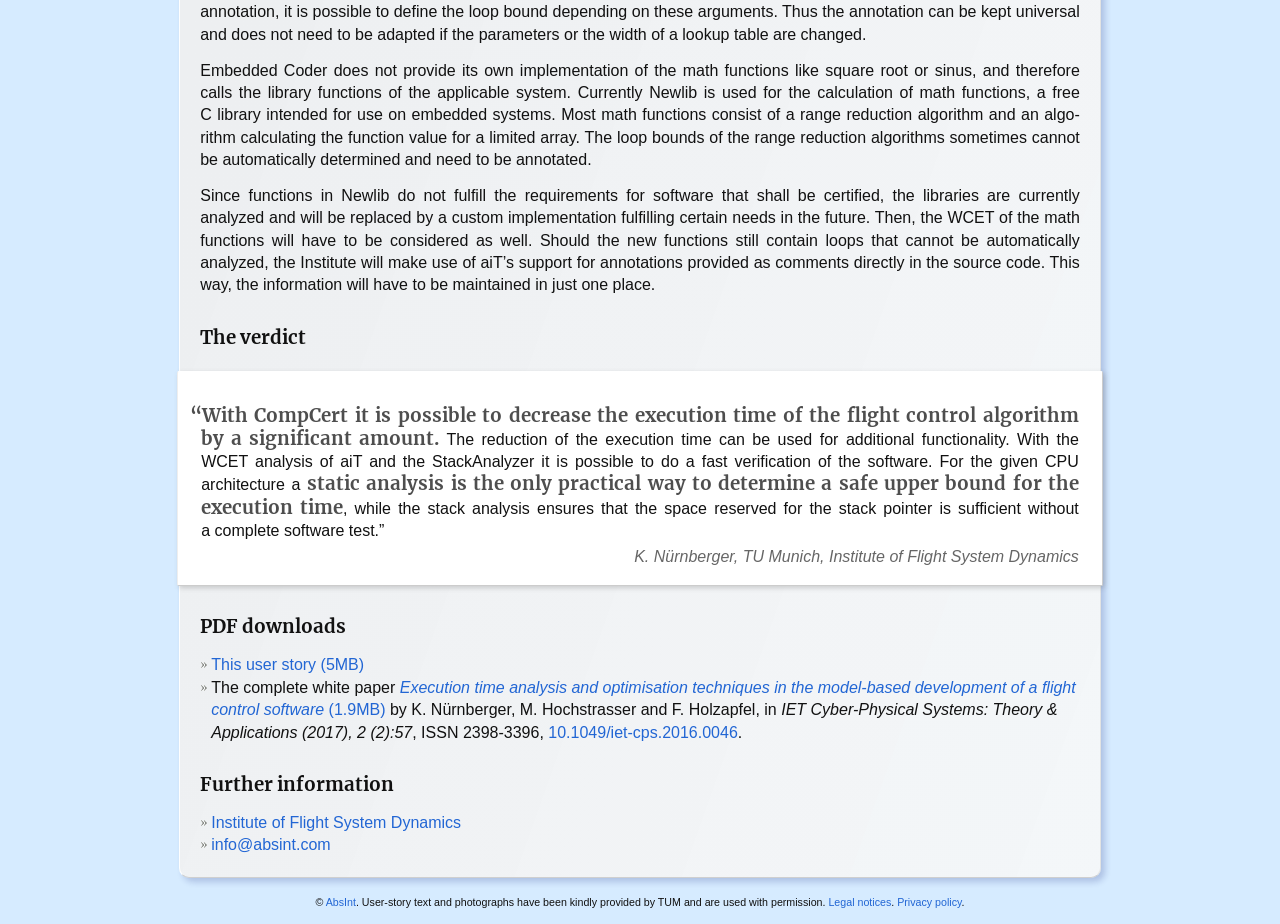Please provide the bounding box coordinates for the UI element as described: "This user story (5MB)". The coordinates must be four floats between 0 and 1, represented as [left, top, right, bottom].

[0.165, 0.71, 0.284, 0.729]